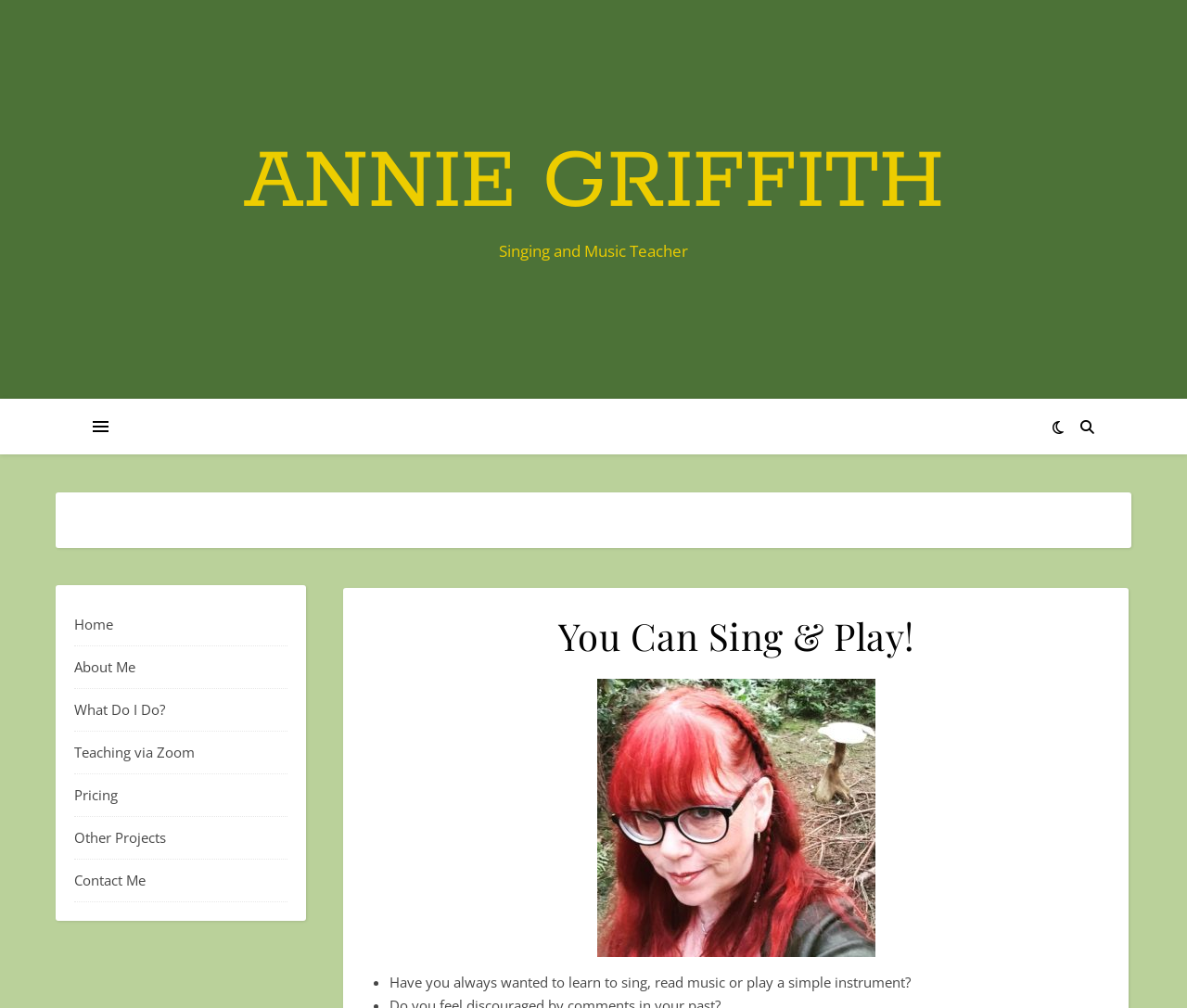Give a concise answer using only one word or phrase for this question:
What is the profession of Annie Griffith?

Singing and Music Teacher